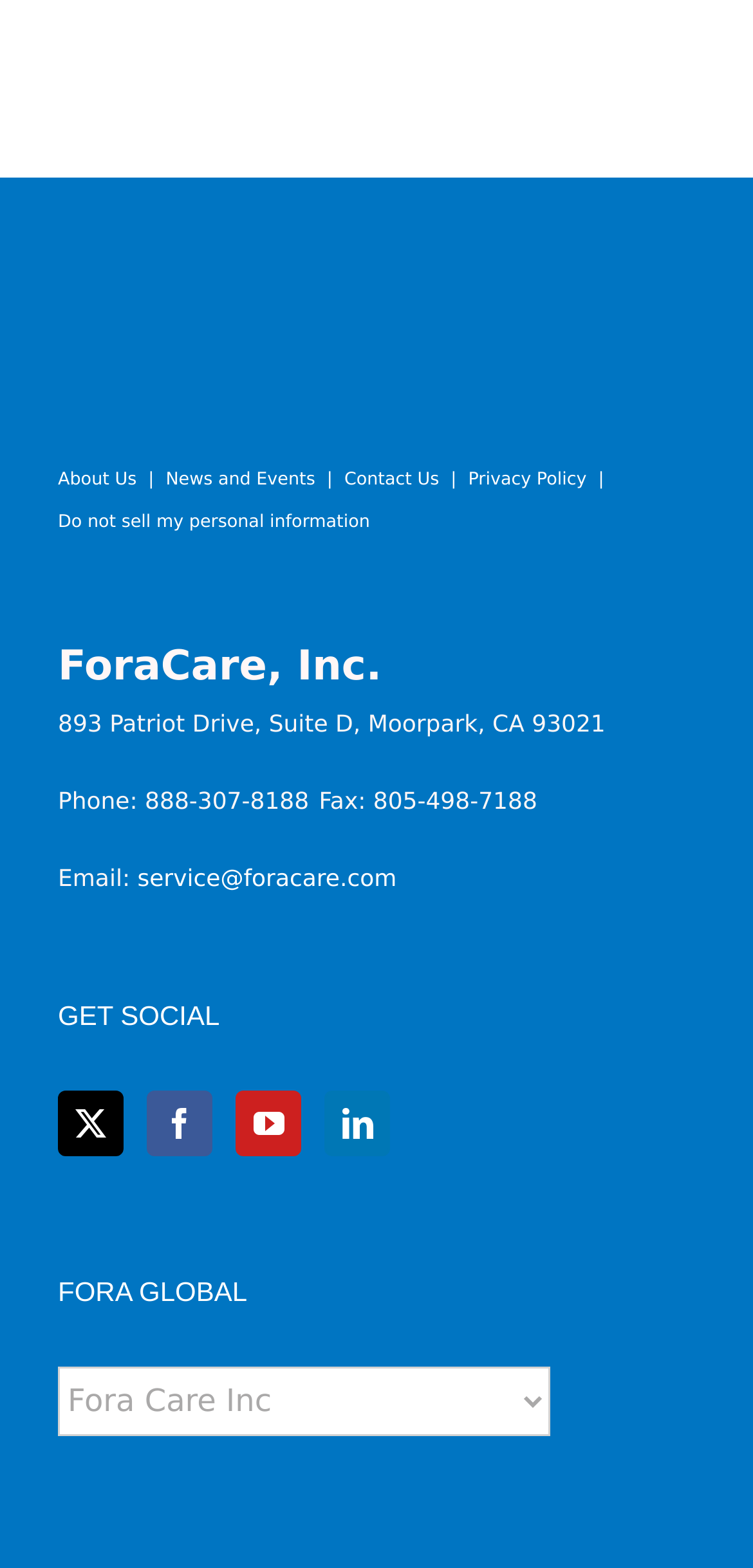From the given element description: "aria-label="YouTube" title="YouTube"", find the bounding box for the UI element. Provide the coordinates as four float numbers between 0 and 1, in the order [left, top, right, bottom].

[0.313, 0.695, 0.4, 0.737]